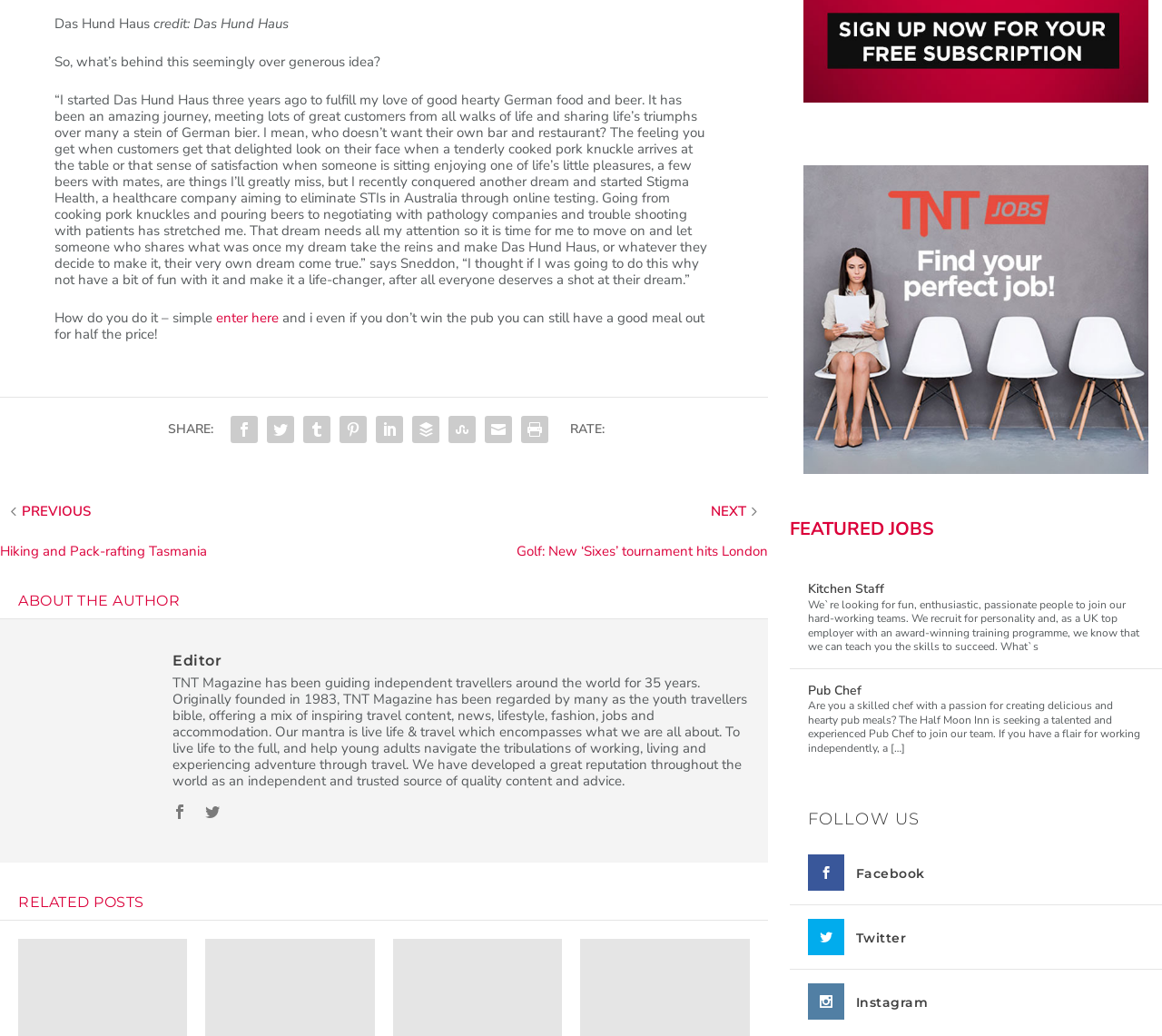Identify the bounding box coordinates for the UI element that matches this description: "title="Tibet closed to foreign tourists"".

[0.177, 0.894, 0.322, 0.992]